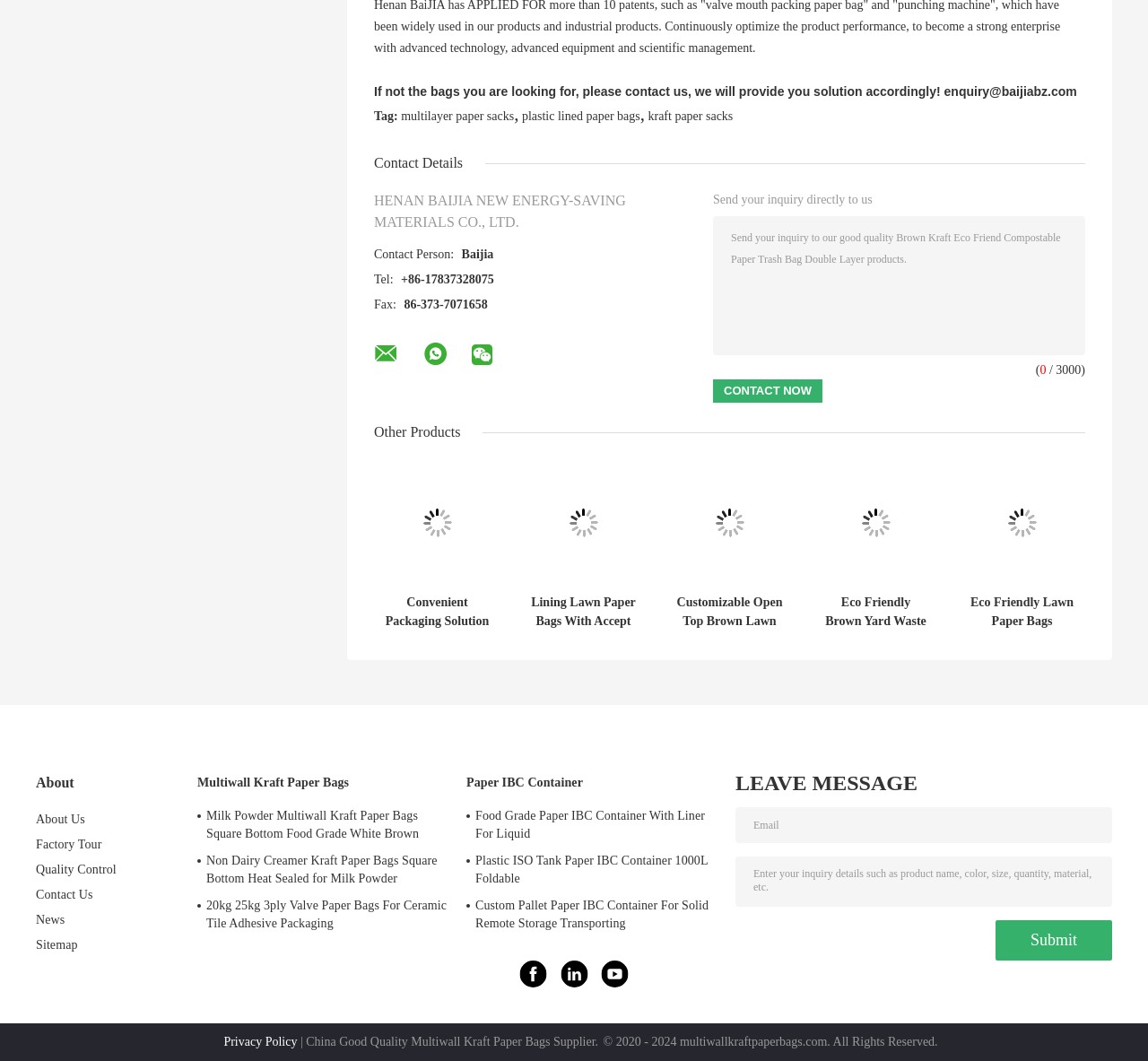Please locate the bounding box coordinates for the element that should be clicked to achieve the following instruction: "View Convenient Packaging Solution Lawn And Leaf Bags Heavy Weight Capacity". Ensure the coordinates are given as four float numbers between 0 and 1, i.e., [left, top, right, bottom].

[0.326, 0.433, 0.436, 0.552]